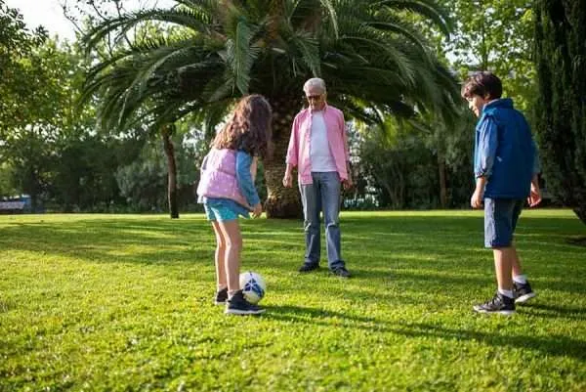What type of tree is in the background?
Examine the webpage screenshot and provide an in-depth answer to the question.

The image features a serene atmosphere, and in the background, there is a large palm tree, which adds to the overall sense of tranquility and peacefulness of the scene.